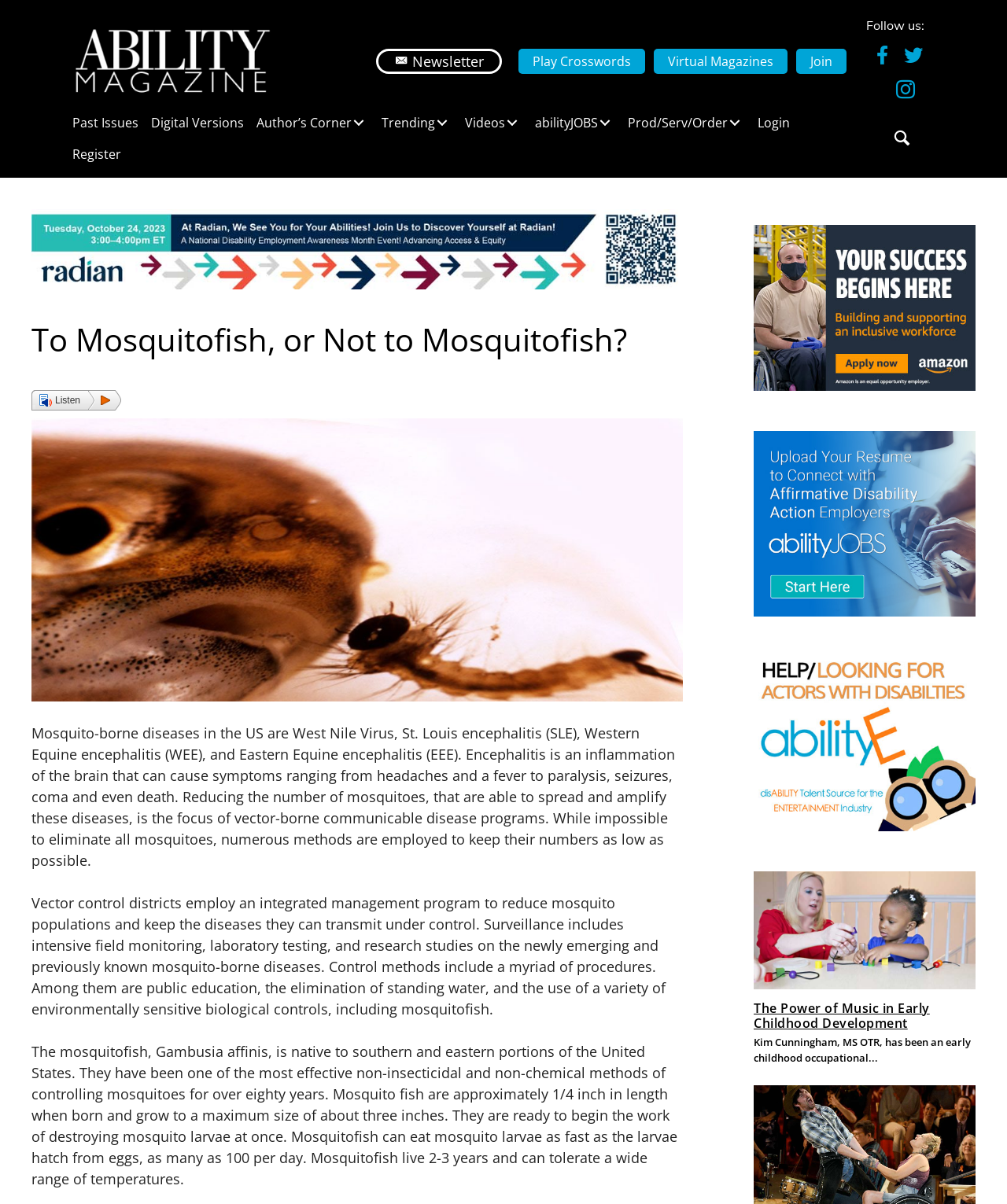Identify the bounding box coordinates for the UI element described as follows: "aria-label="(opens in a new tab)"". Ensure the coordinates are four float numbers between 0 and 1, formatted as [left, top, right, bottom].

[0.748, 0.358, 0.969, 0.512]